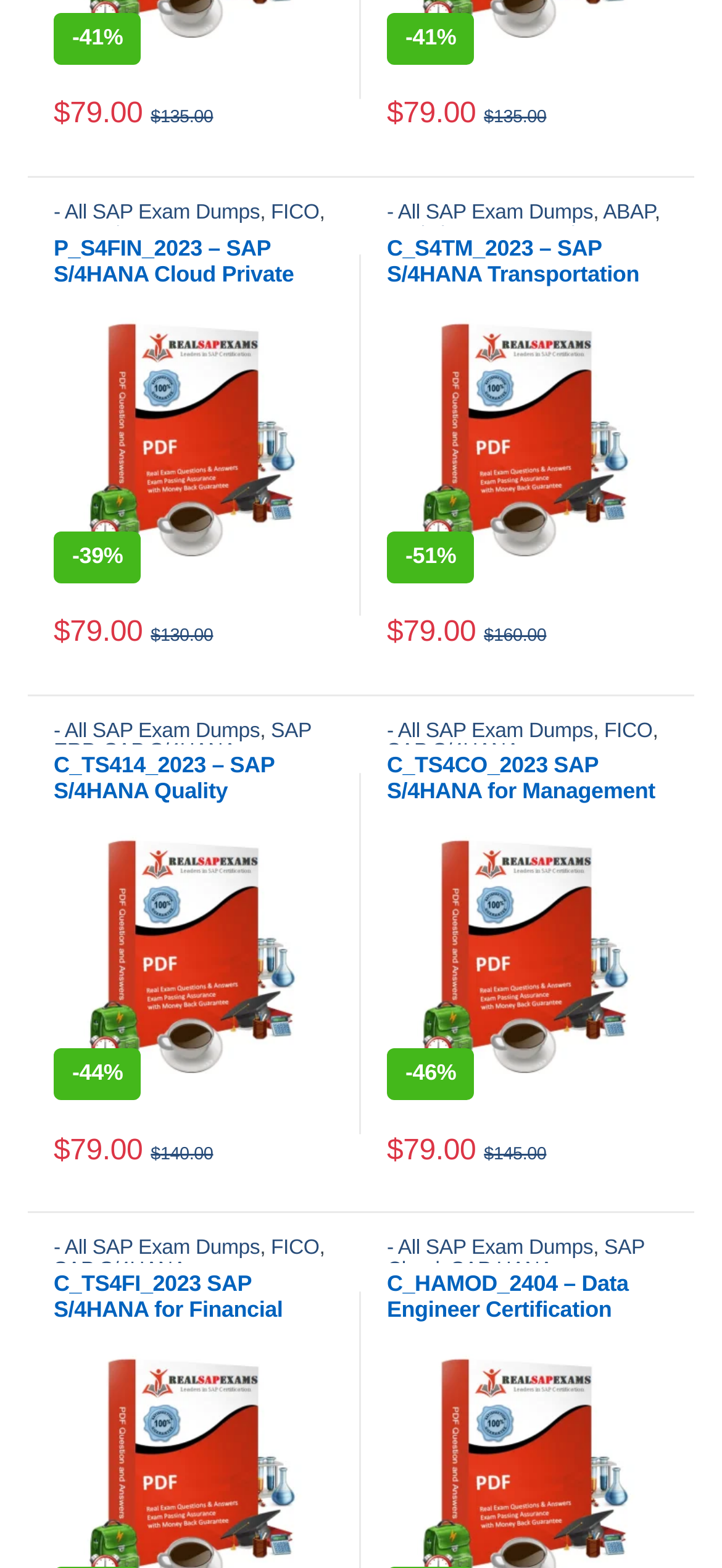Answer the question in a single word or phrase:
What is the discount percentage of C_TS414_2023 certification?

44%